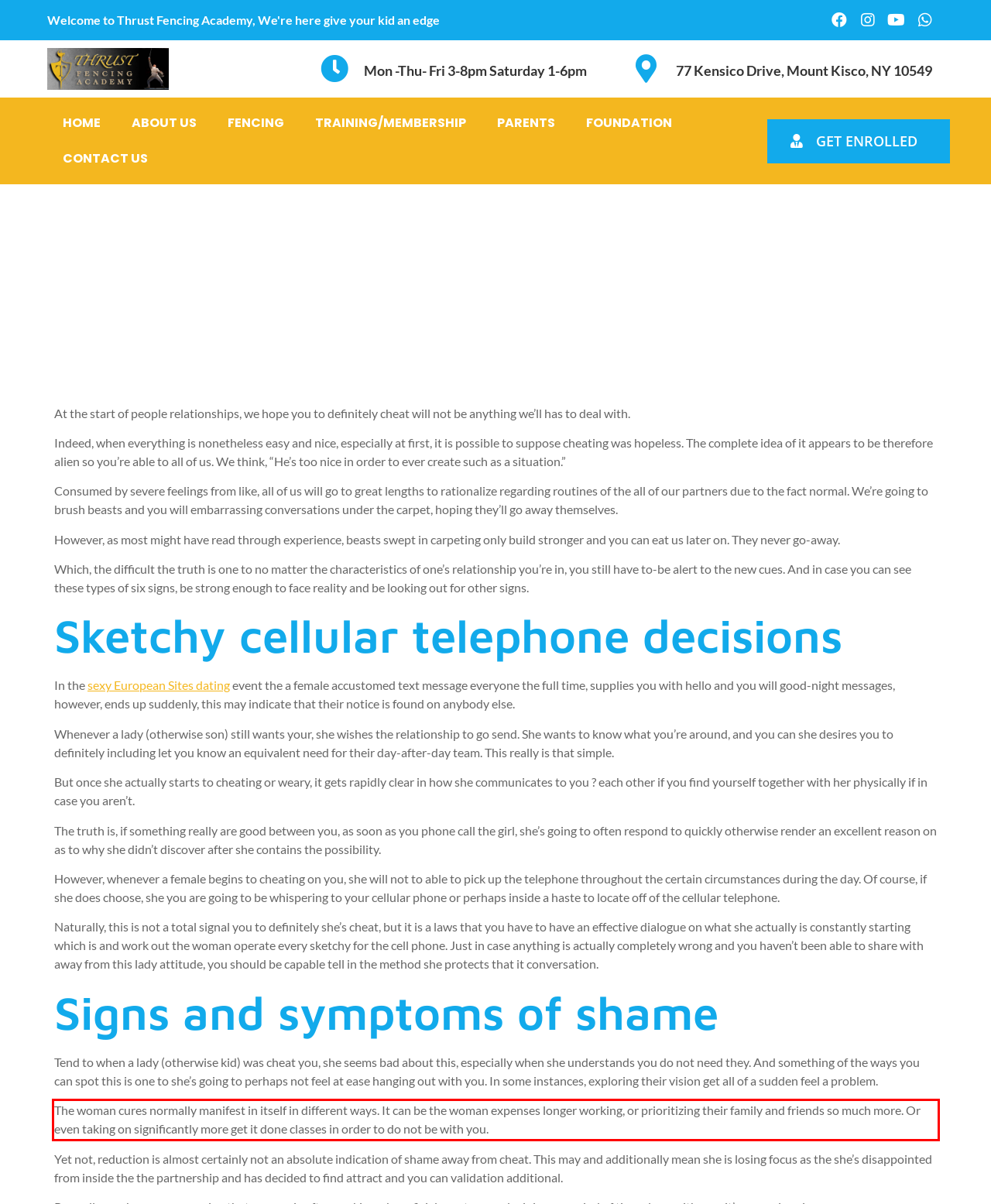Using the provided screenshot of a webpage, recognize and generate the text found within the red rectangle bounding box.

The woman cures normally manifest in itself in different ways. It can be the woman expenses longer working, or prioritizing their family and friends so much more. Or even taking on significantly more get it done classes in order to do not be with you.